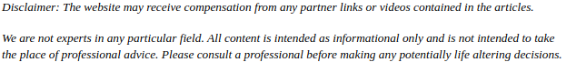What is a key advantage of custom home construction?
Look at the image and respond with a one-word or short phrase answer.

Personalization